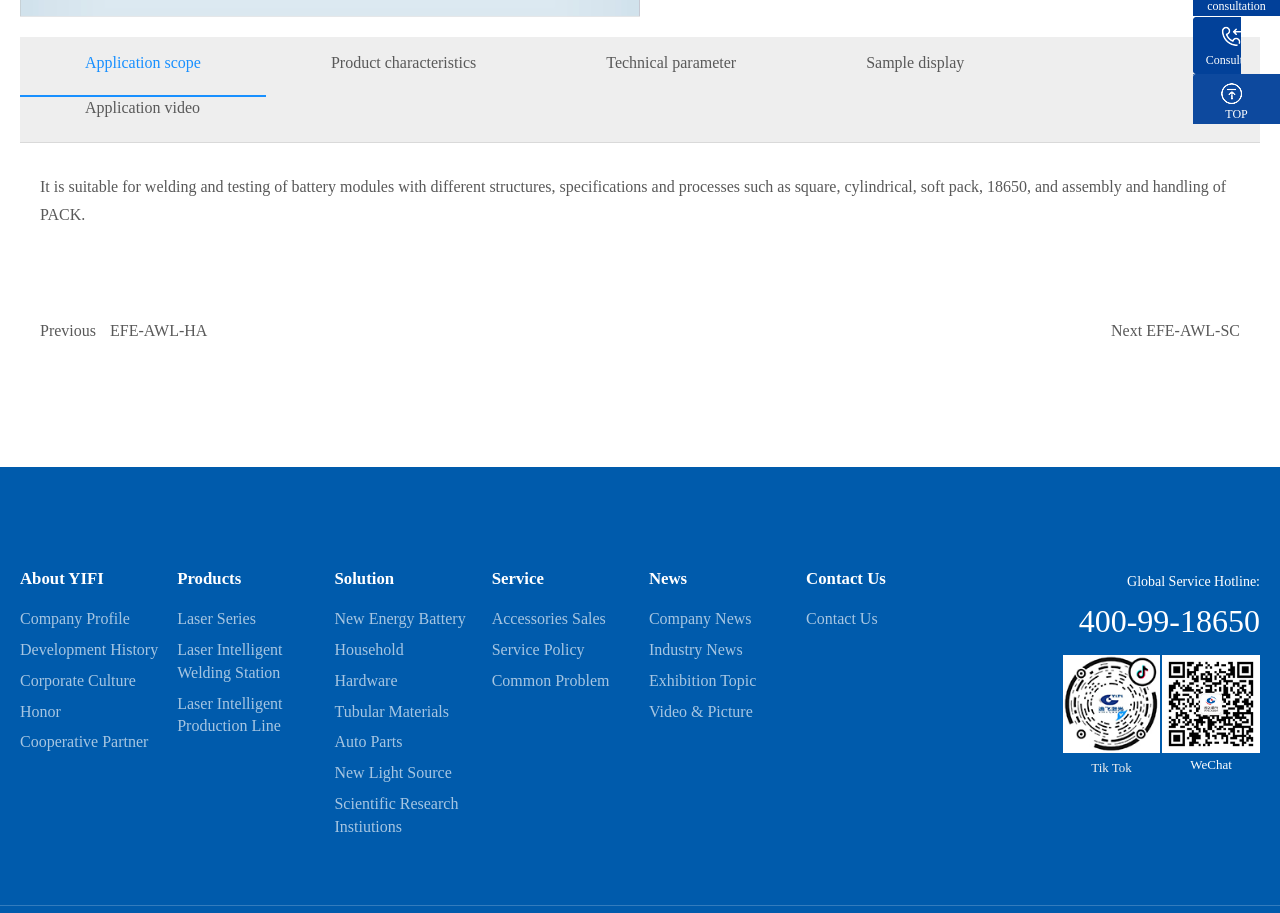Please provide the bounding box coordinate of the region that matches the element description: Scientific Research Instiutions. Coordinates should be in the format (top-left x, top-left y, bottom-right x, bottom-right y) and all values should be between 0 and 1.

[0.261, 0.871, 0.358, 0.915]